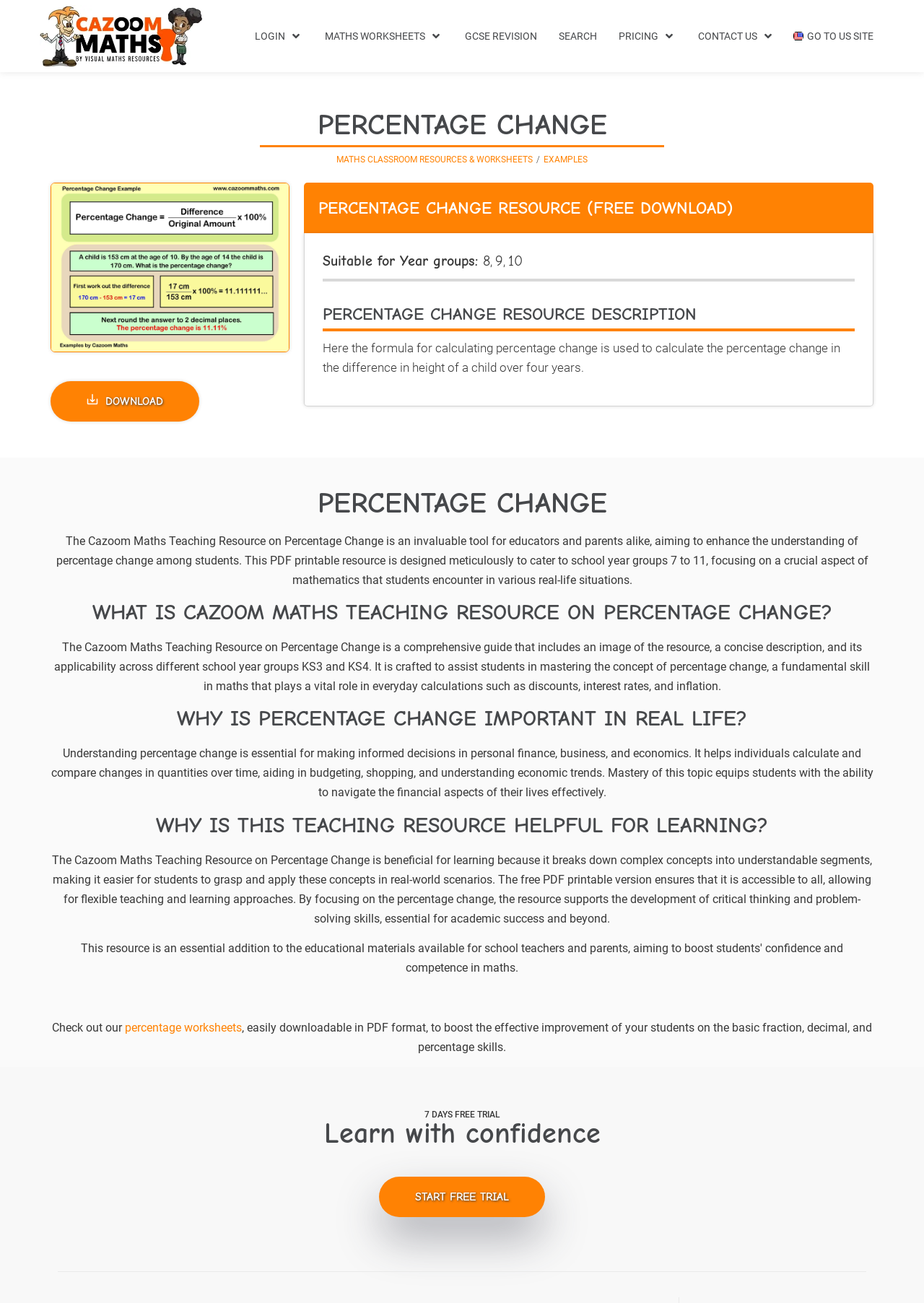Indicate the bounding box coordinates of the element that needs to be clicked to satisfy the following instruction: "learn more about percentage change examples". The coordinates should be four float numbers between 0 and 1, i.e., [left, top, right, bottom].

[0.588, 0.116, 0.636, 0.129]